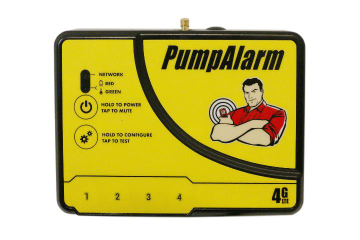What technology does the device use for connectivity? Observe the screenshot and provide a one-word or short phrase answer.

4G